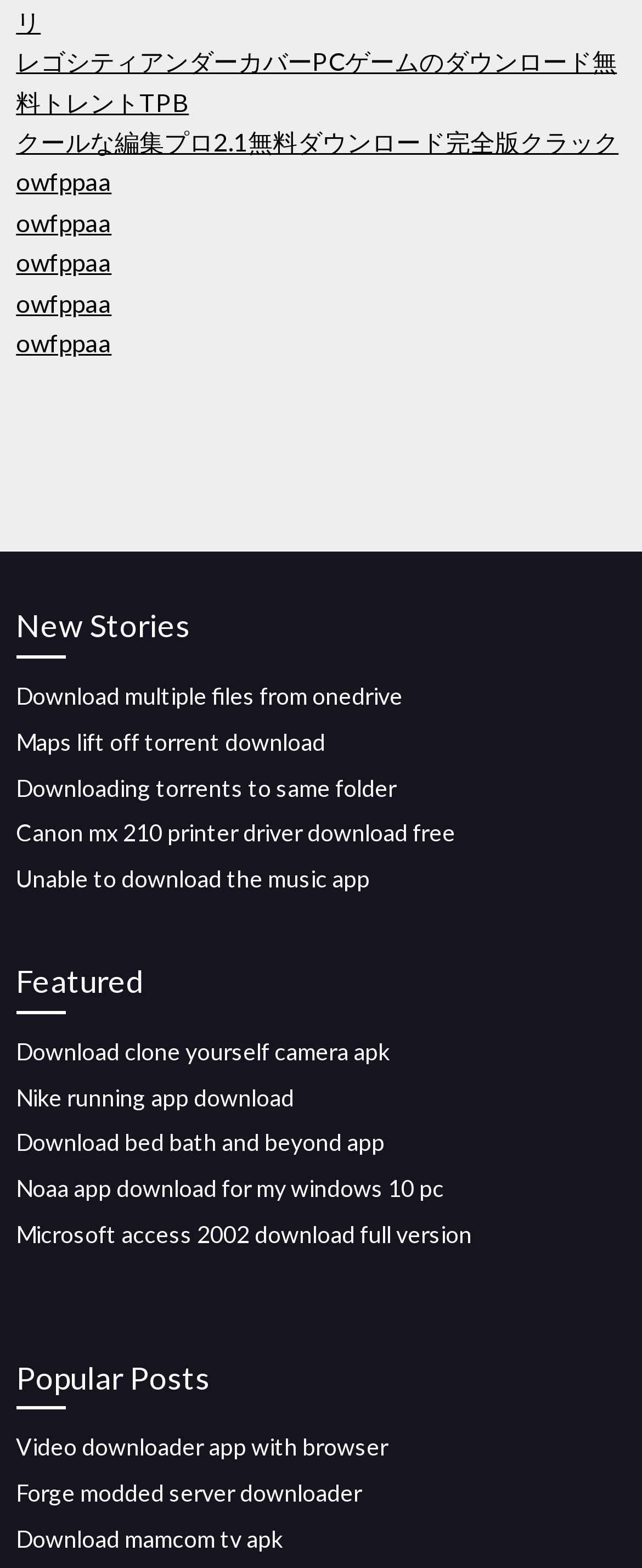What is the category of the first link? Examine the screenshot and reply using just one word or a brief phrase.

Games